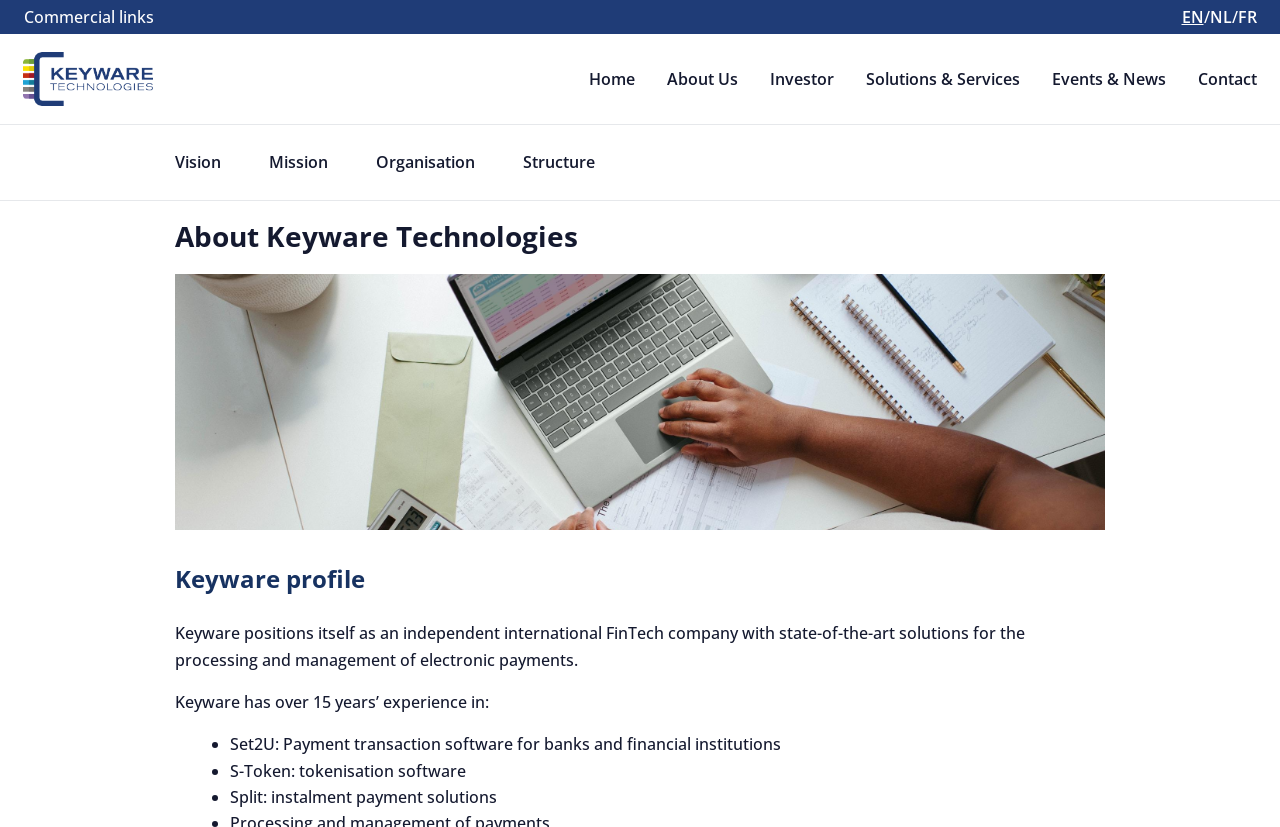Determine the bounding box coordinates for the area that needs to be clicked to fulfill this task: "Follow on Instagram". The coordinates must be given as four float numbers between 0 and 1, i.e., [left, top, right, bottom].

None